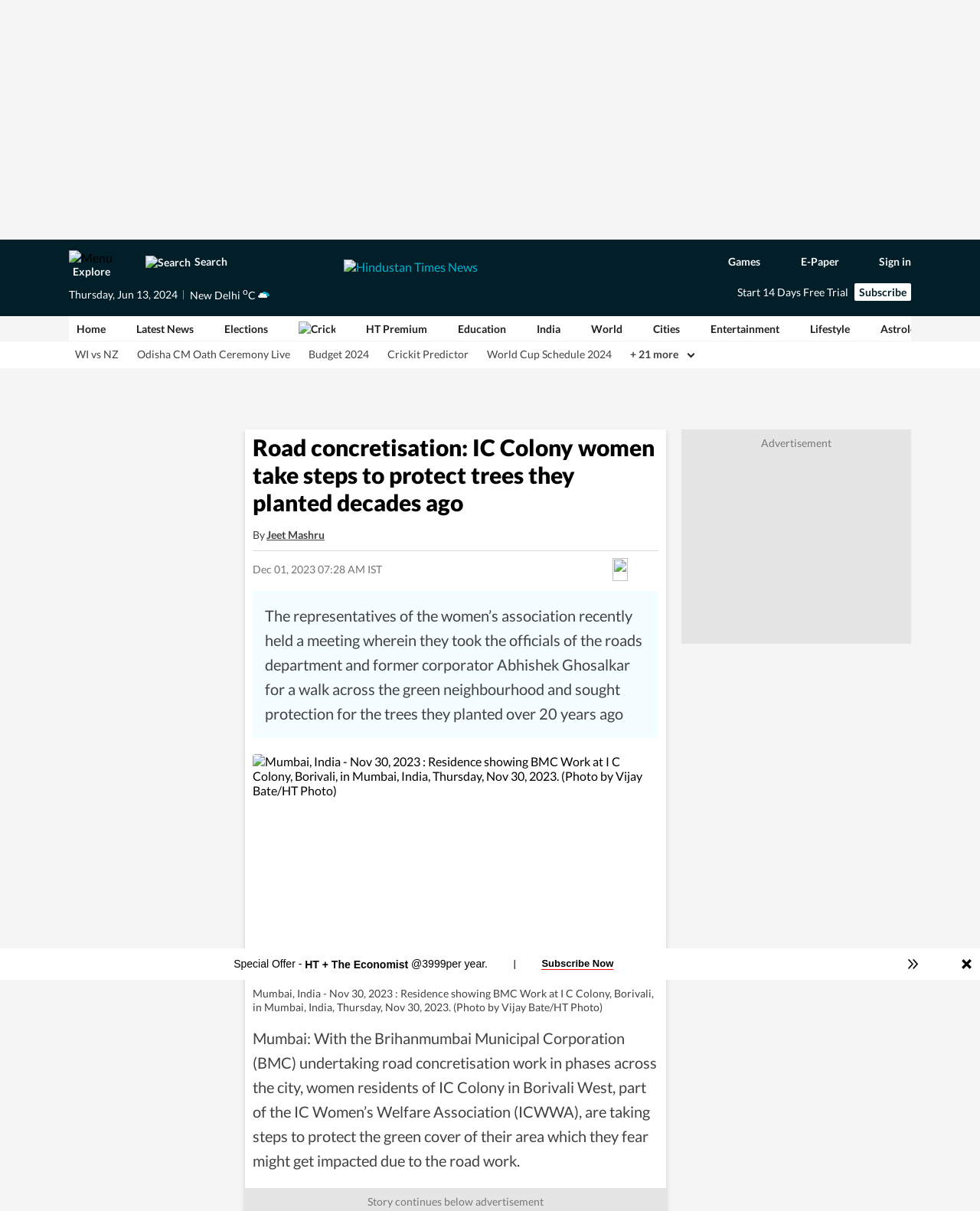Determine the bounding box coordinates of the section to be clicked to follow the instruction: "Sign in to your account". The coordinates should be given as four float numbers between 0 and 1, formatted as [left, top, right, bottom].

[0.897, 0.21, 0.93, 0.221]